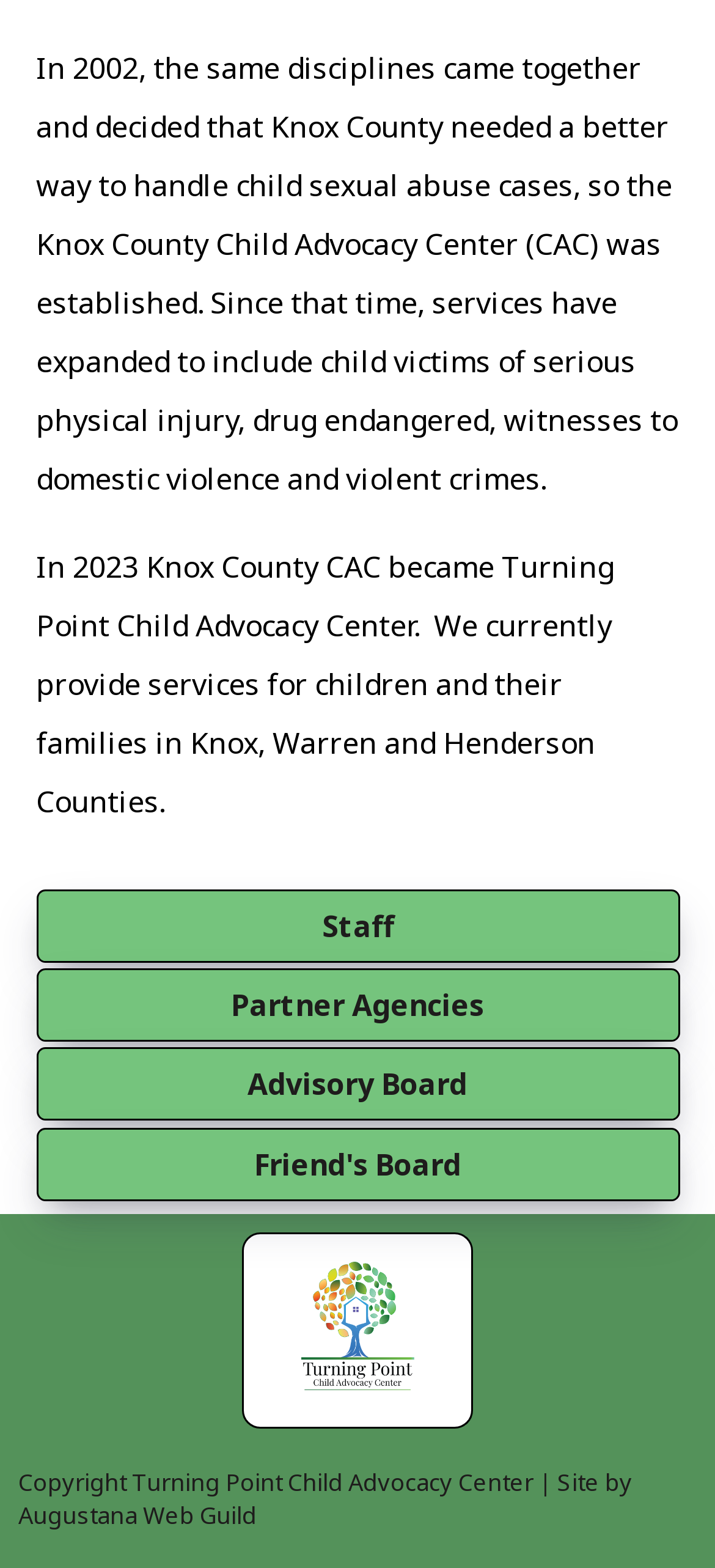Use a single word or phrase to answer the question: What is the location of the footer logo?

Bottom center